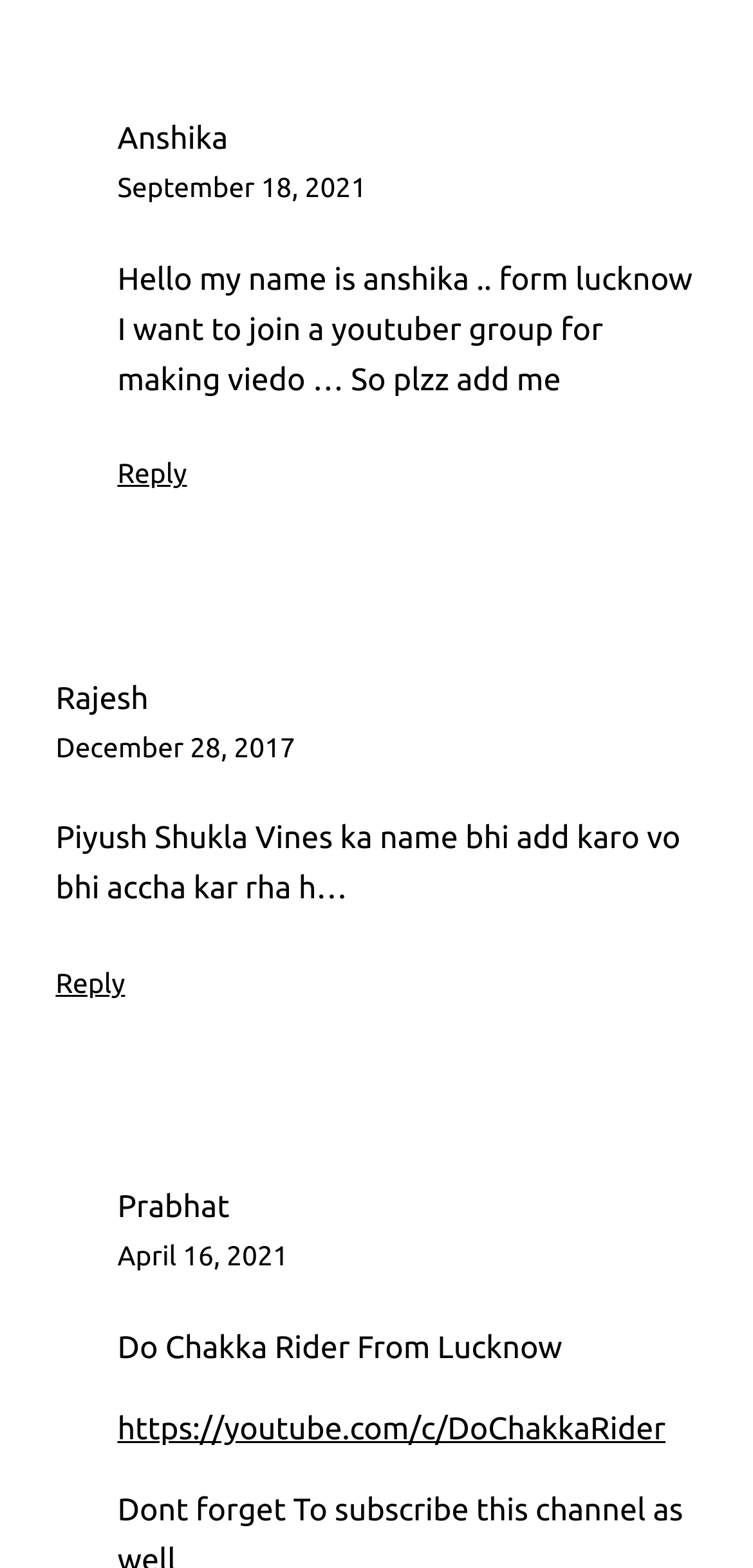Pinpoint the bounding box coordinates of the clickable area needed to execute the instruction: "Check the post from Rajesh". The coordinates should be specified as four float numbers between 0 and 1, i.e., [left, top, right, bottom].

[0.074, 0.467, 0.392, 0.486]